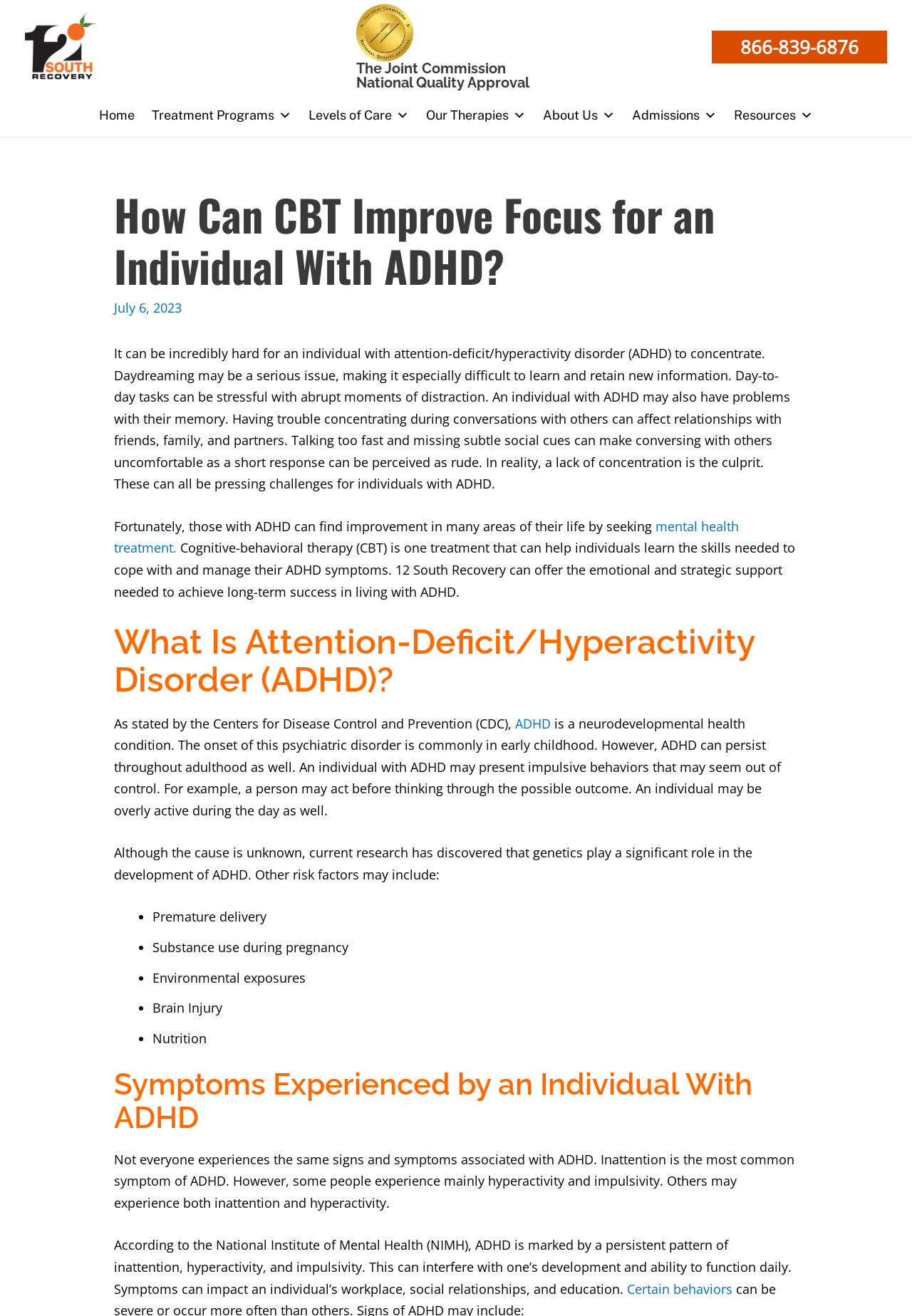What is the phone number to call for more information?
Carefully examine the image and provide a detailed answer to the question.

The phone number is not explicitly mentioned on the webpage, but based on the meta description, it is likely that the phone number is (888) 830-8374, which is mentioned as 'Call 12 South Recovery at (888) 830-8374 to learn more'.